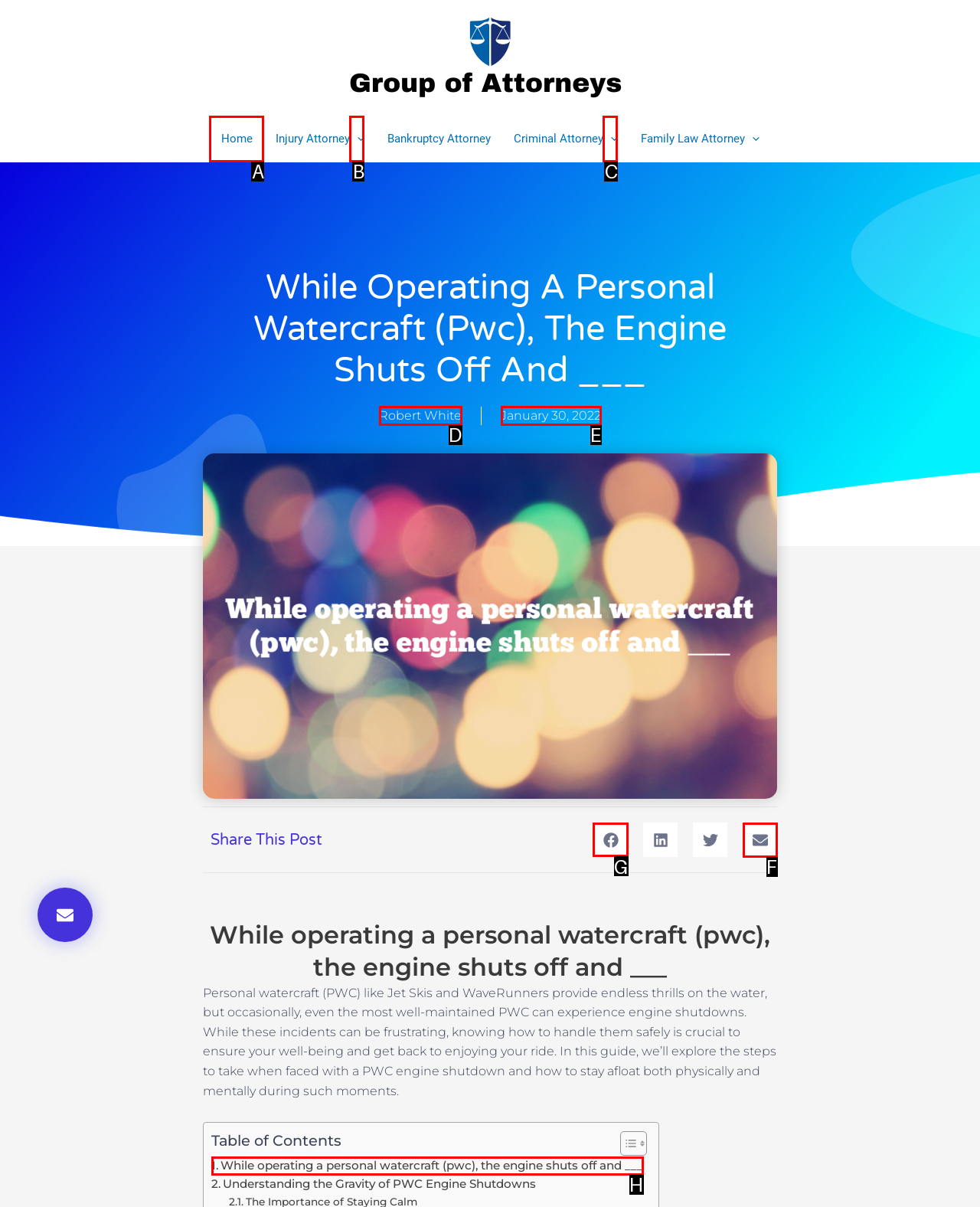Identify the HTML element to click to fulfill this task: Share this post on Facebook
Answer with the letter from the given choices.

G